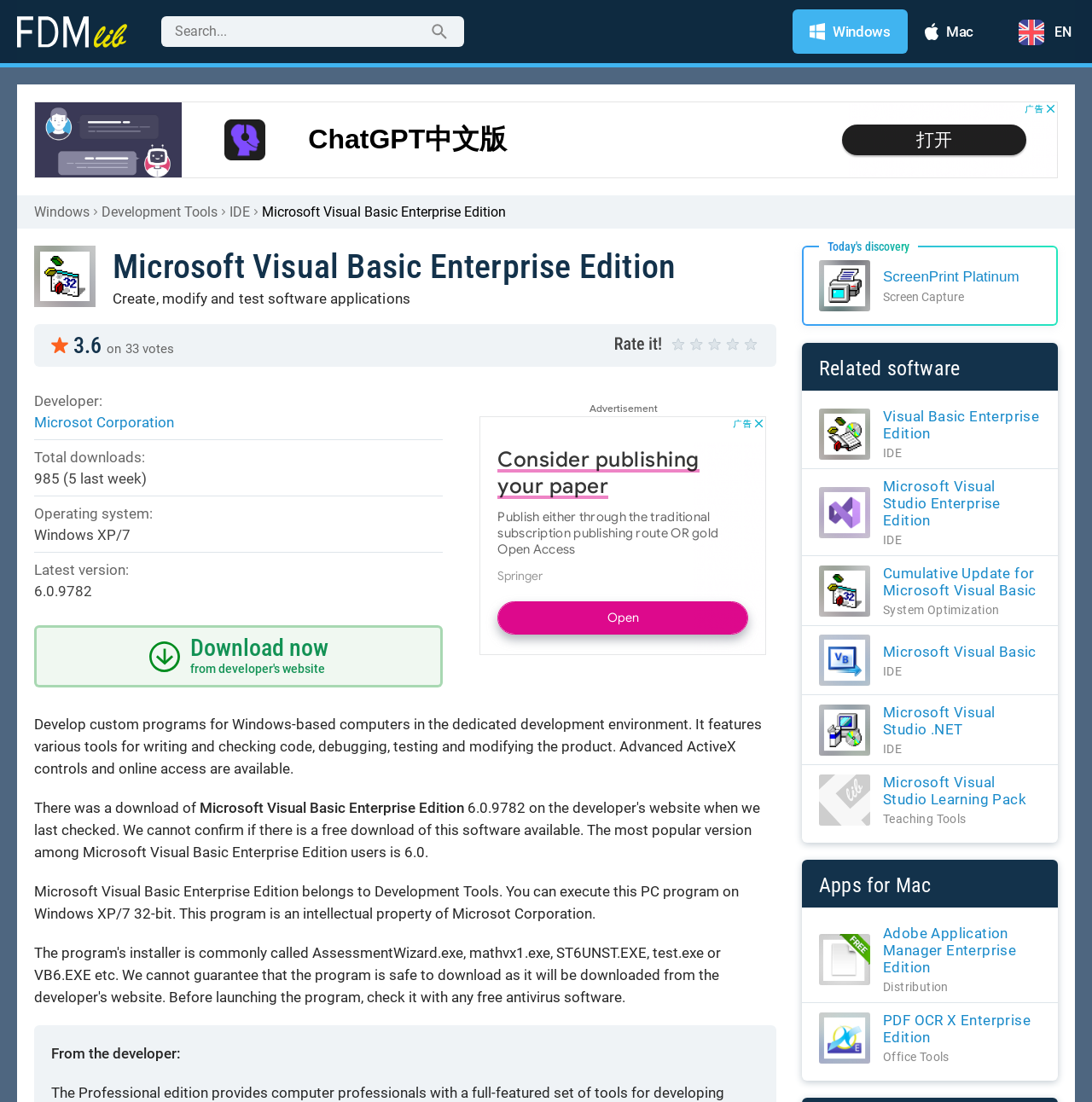Create a full and detailed caption for the entire webpage.

This webpage is about downloading Microsoft Visual Basic Enterprise Edition. At the top, there is a search bar with a search button next to it. Below the search bar, there are links to download the software for Windows and Mac operating systems. 

On the left side of the page, there is an advertisement iframe. Below the advertisement, there are links to various development tools, including Windows, IDE, and Development Tools. 

The main content of the page is about Microsoft Visual Basic Enterprise Edition. There is a heading with the software's name, followed by a brief description of the software, which is a development environment for creating custom programs for Windows-based computers. 

Below the description, there are ratings and reviews of the software, with options to rate it from 1 to 5. The software's details, such as the total number of downloads, operating system, and latest version, are also provided. 

A download button is prominently displayed, allowing users to download the software. 

Further down the page, there is a detailed description of the software, its features, and its system requirements. 

On the right side of the page, there are related software recommendations, including Visual Basic Enterprise Edition, Microsoft Visual Studio Enterprise Edition, and others. Each recommendation includes a link to download the software and a small image representing the software. 

At the bottom of the page, there are more links to related software, including Adobe Application Manager Enterprise Edition and PDF OCR X Enterprise Edition.